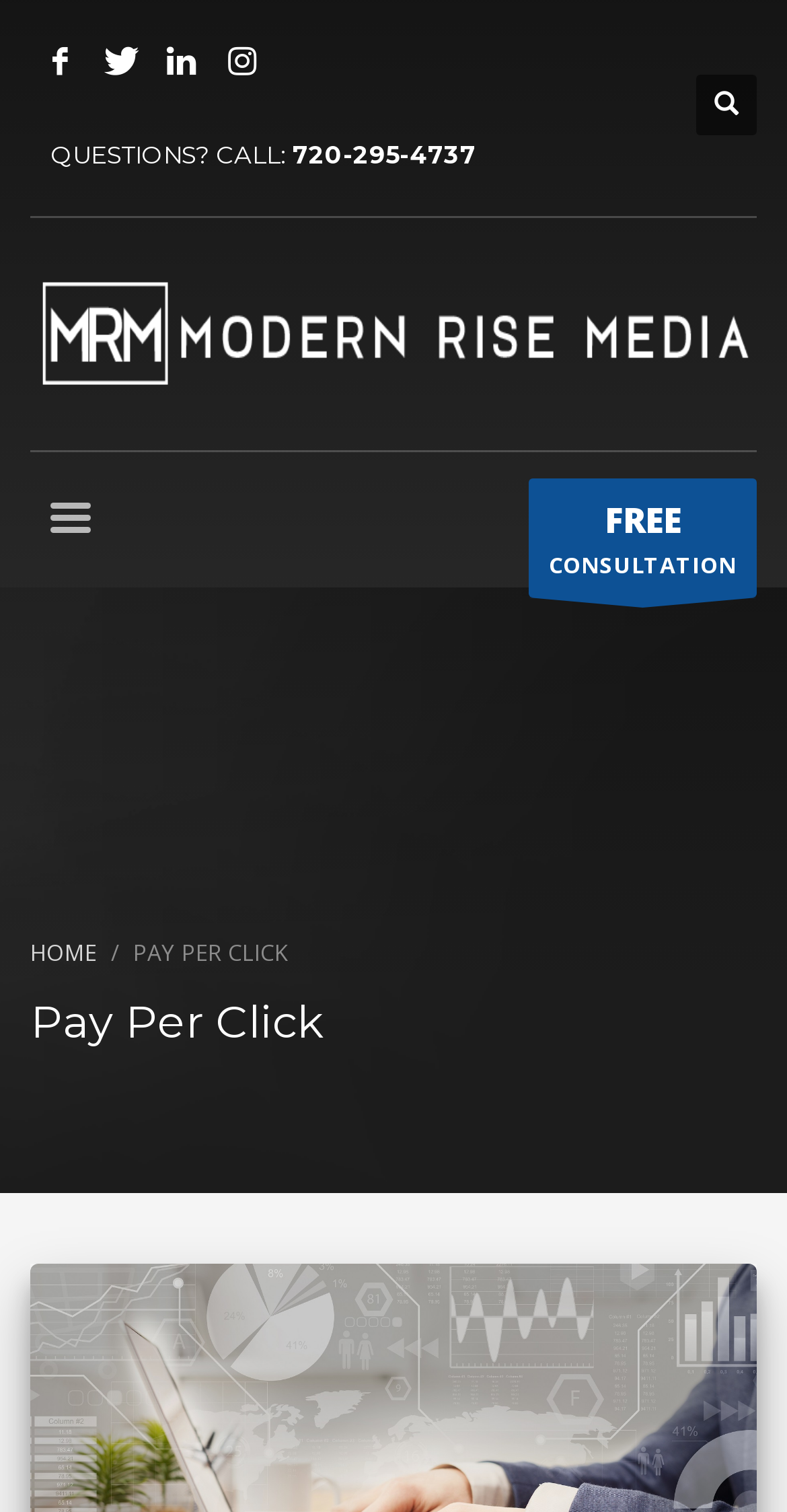Please identify the bounding box coordinates of the clickable area that will fulfill the following instruction: "Call the phone number". The coordinates should be in the format of four float numbers between 0 and 1, i.e., [left, top, right, bottom].

[0.372, 0.092, 0.605, 0.112]